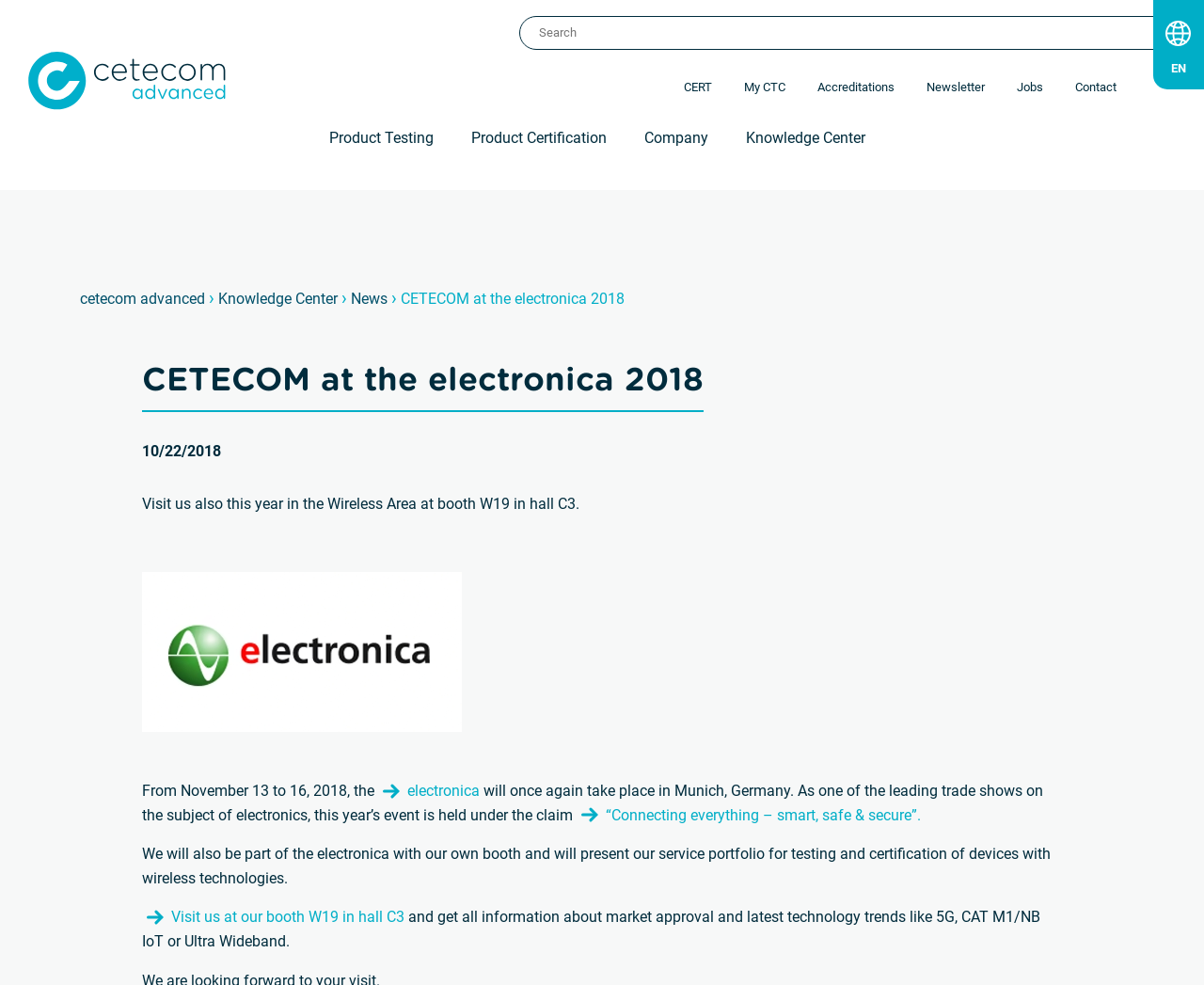Generate a thorough explanation of the webpage's elements.

The webpage is about CETECOM's participation in the electronica 2018 trade show in Munich, Germany. At the top left, there is a link to "cetecom advanced" accompanied by an image. On the top right, there are links to view the page in English or German. Below these links, there is a search bar with a "Search now" button.

The main navigation menu is located on the top center, with links to "Product Testing", "Product Certification", "Company", "Knowledge Center", and more. Below the navigation menu, there are several links and buttons, including "cetecom advanced", "›", "Knowledge Center", "News", and more.

The main content of the page is about CETECOM's presence at the electronica 2018 trade show. There is a heading "CETECOM at the electronica 2018" followed by a date "10/22/2018". The text describes the event, mentioning that it will take place from November 13 to 16, 2018, in Munich, Germany, and that CETECOM will have its own booth to present its service portfolio for testing and certification of devices with wireless technologies.

There is an image of the electronica logo, and several links to relevant pages, including the electronica website and a page to schedule a meeting with CETECOM in advance. The page also mentions that visitors can get information about market approval and latest technology trends like 5G, CAT M1/NB IoT, or Ultra Wideband at the booth.